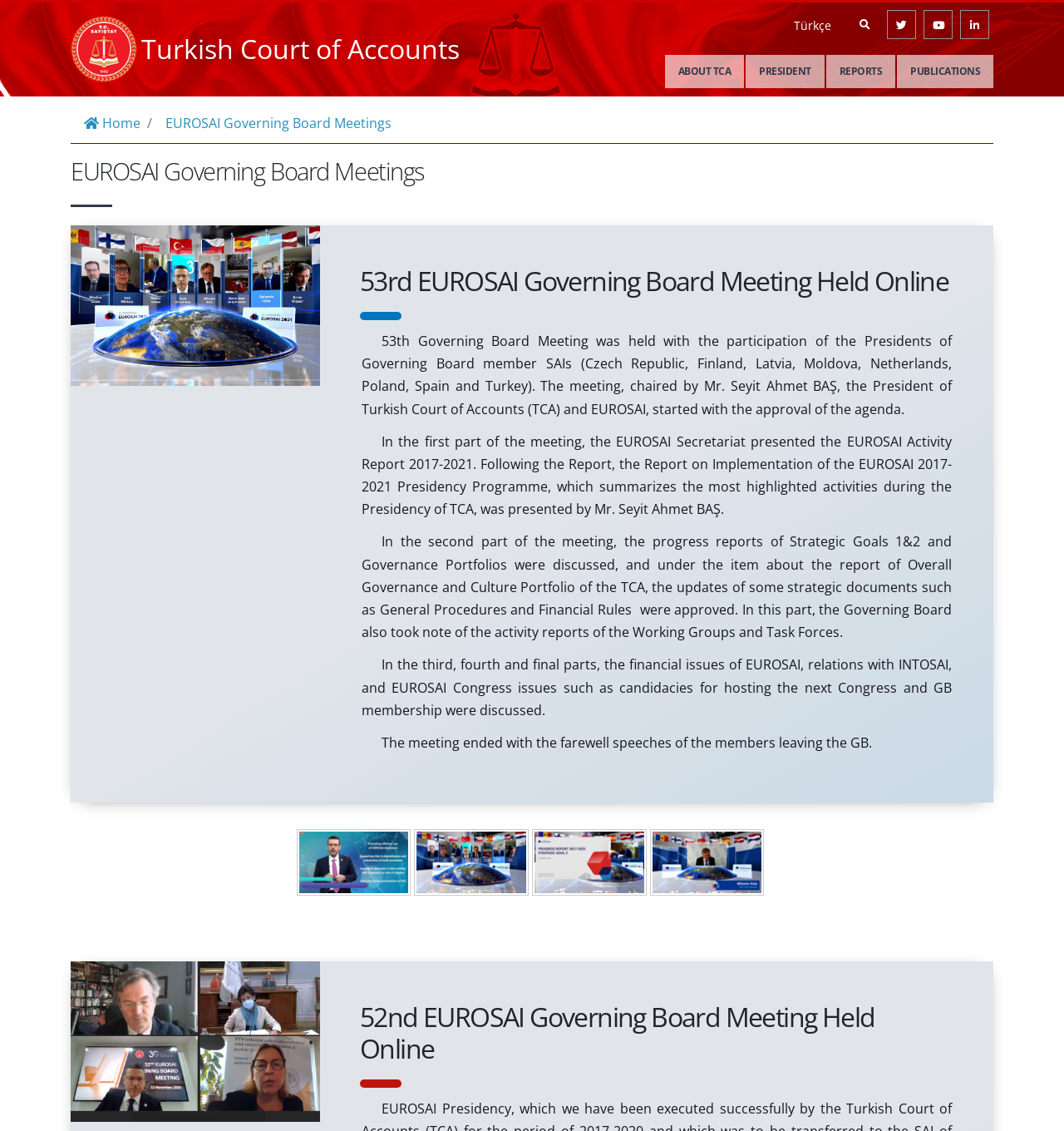What is the position of the 'ABOUT TCA' link?
Carefully analyze the image and provide a detailed answer to the question.

I found the link 'ABOUT TCA' on the webpage, and based on its bounding box coordinates [0.625, 0.048, 0.699, 0.078], I determined that it is located in the middle-right section of the webpage.